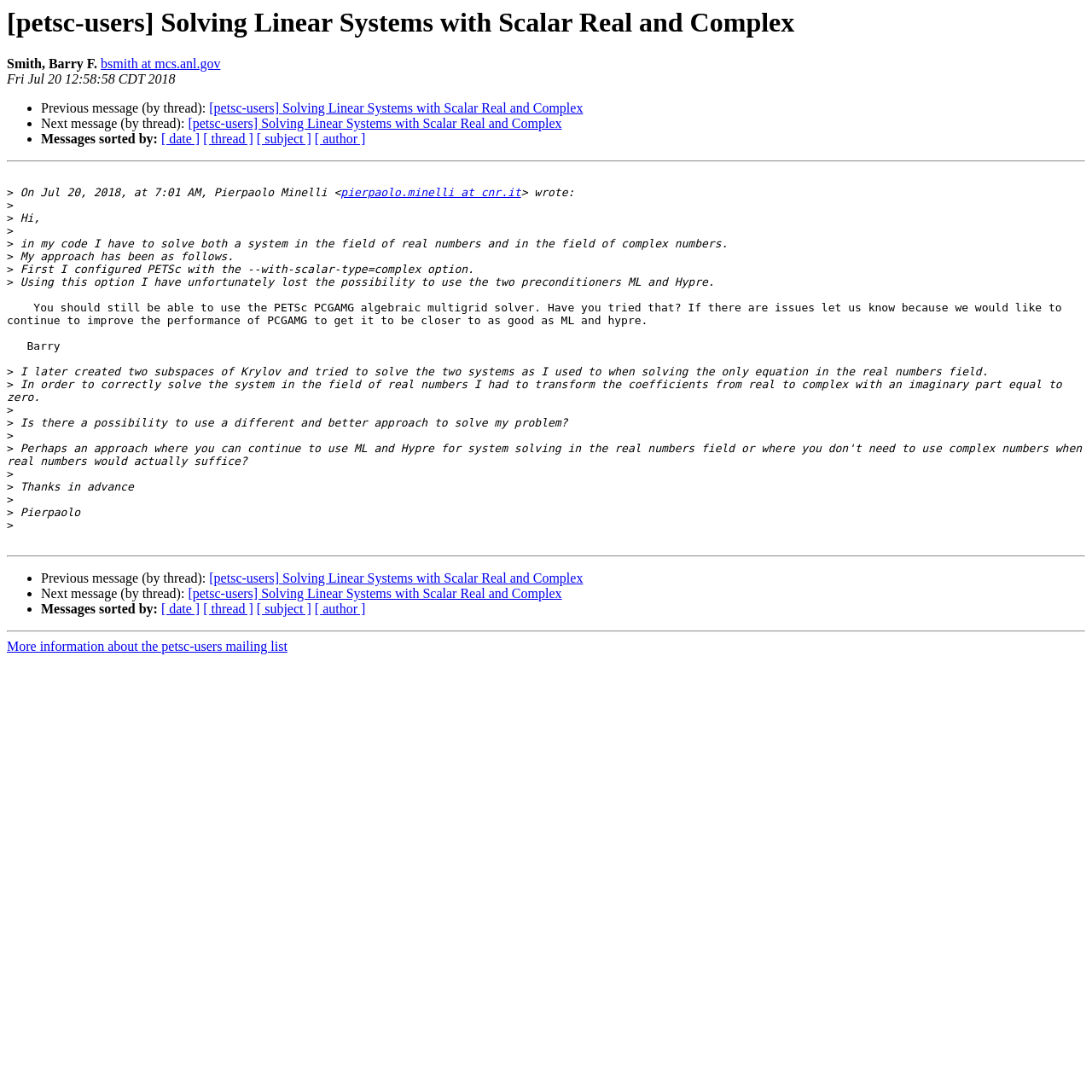Please determine the primary heading and provide its text.

[petsc-users] Solving Linear Systems with Scalar Real and Complex